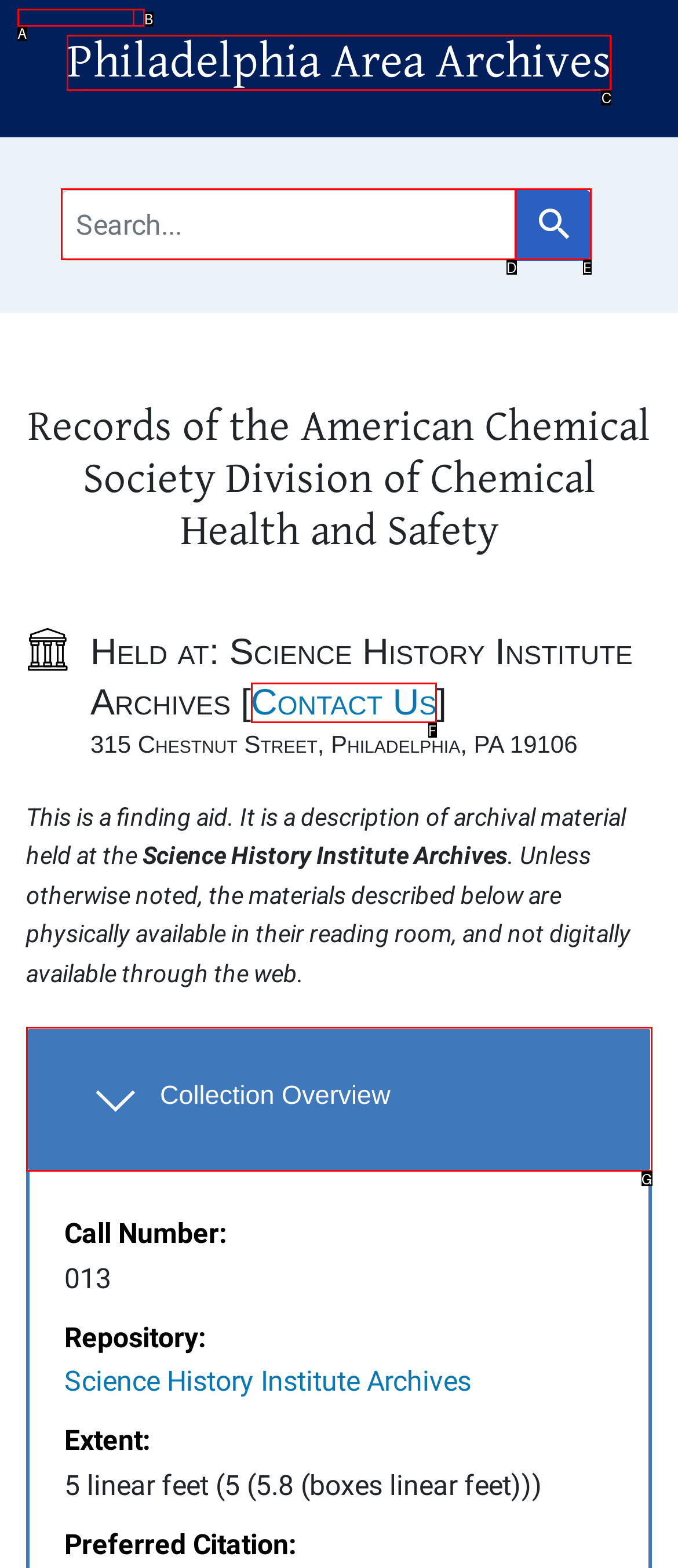Determine which HTML element matches the given description: Philadelphia Area Archives. Provide the corresponding option's letter directly.

C